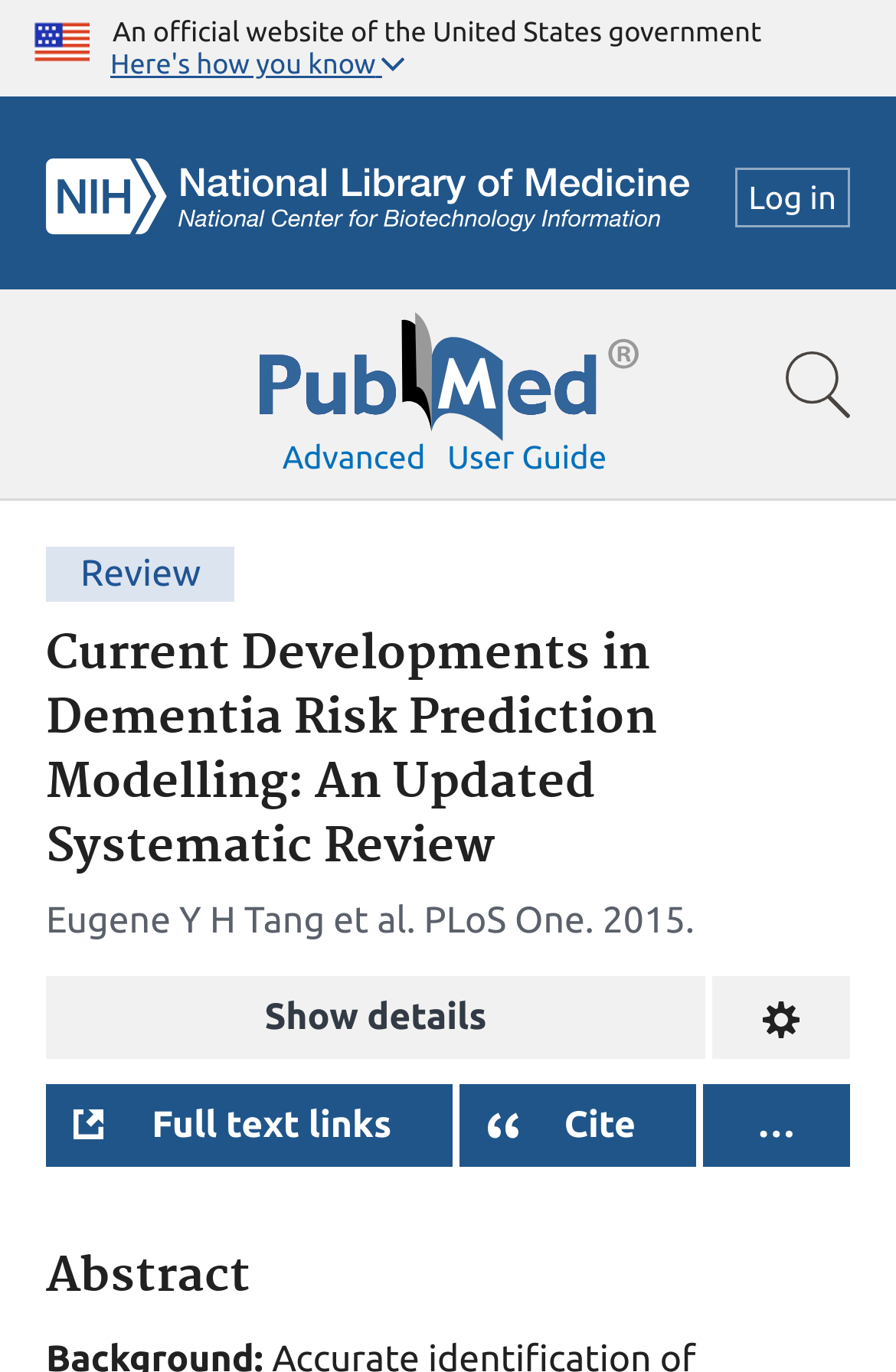With reference to the screenshot, provide a detailed response to the question below:
What is the year of publication?

I found this answer by looking at the section that describes the article, where it mentions the year of publication as '2015'.